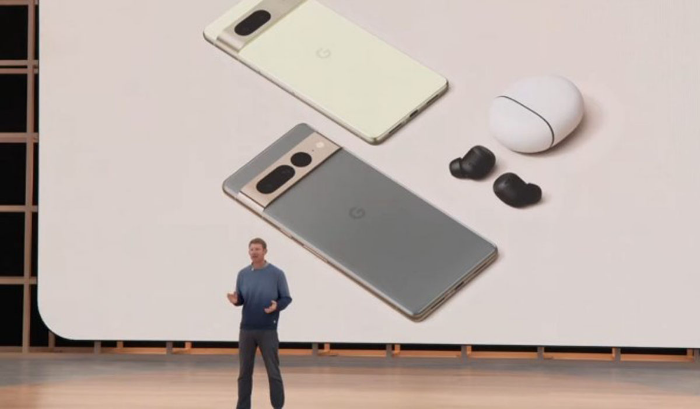What is displayed prominently with the phones?
Kindly offer a detailed explanation using the data available in the image.

According to the caption, the latest wireless earbuds are displayed prominently to highlight the integration of features, accompanying the phones on the stage.